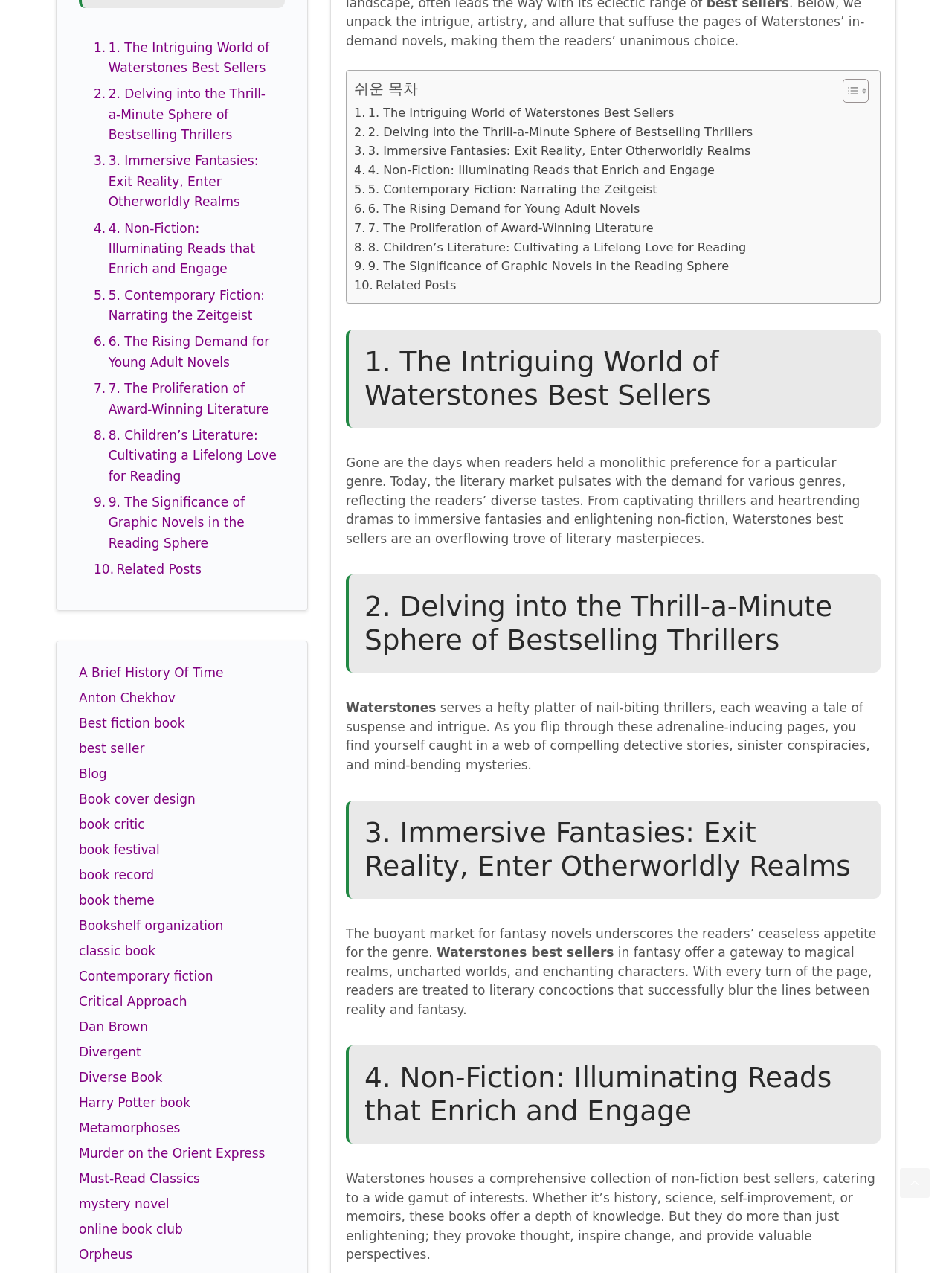Using the provided description Toggle, find the bounding box coordinates for the UI element. Provide the coordinates in (top-left x, top-left y, bottom-right x, bottom-right y) format, ensuring all values are between 0 and 1.

[0.873, 0.061, 0.909, 0.081]